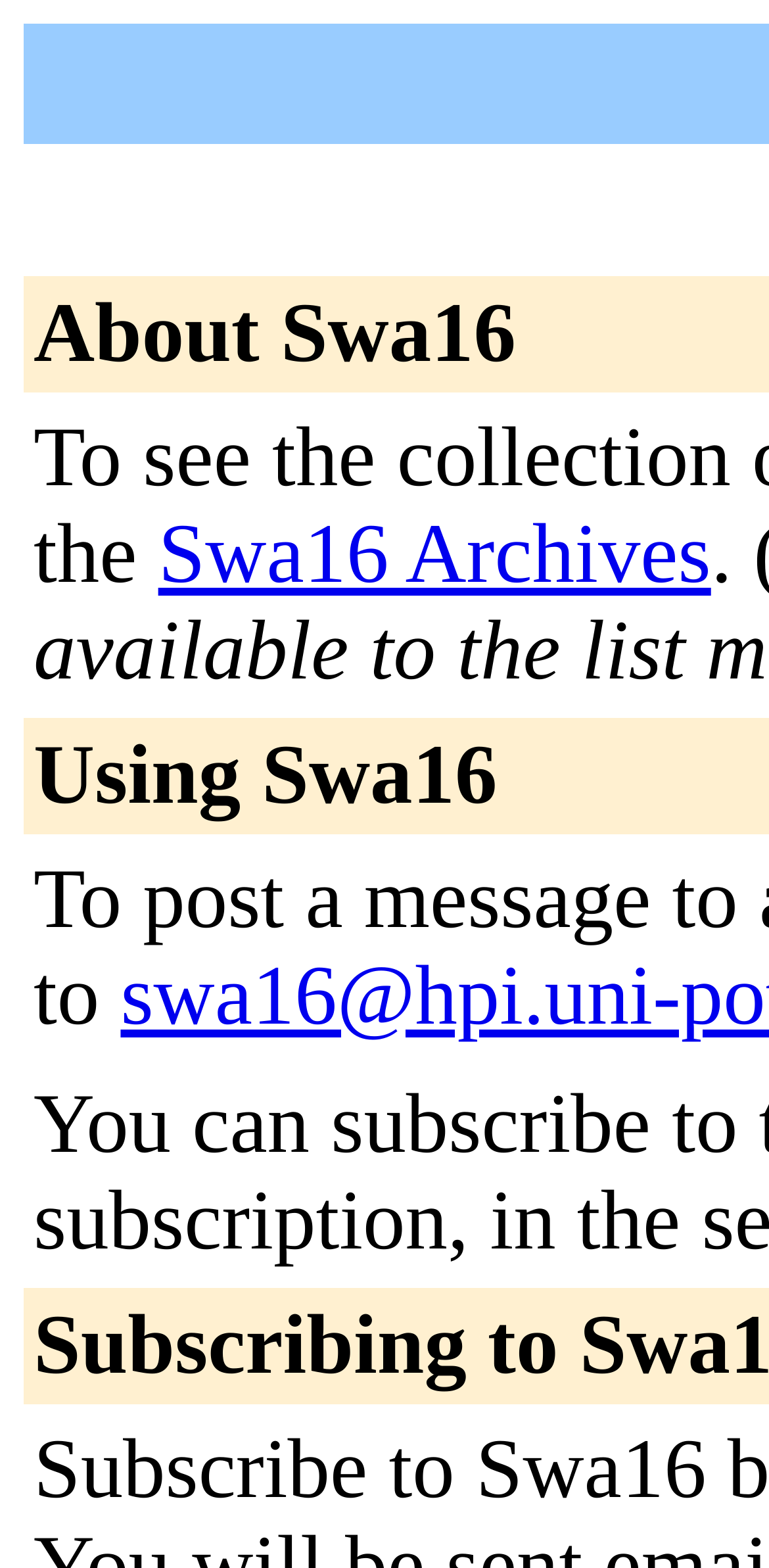Identify the bounding box of the UI element that matches this description: "Swa16 Archives".

[0.206, 0.325, 0.925, 0.384]